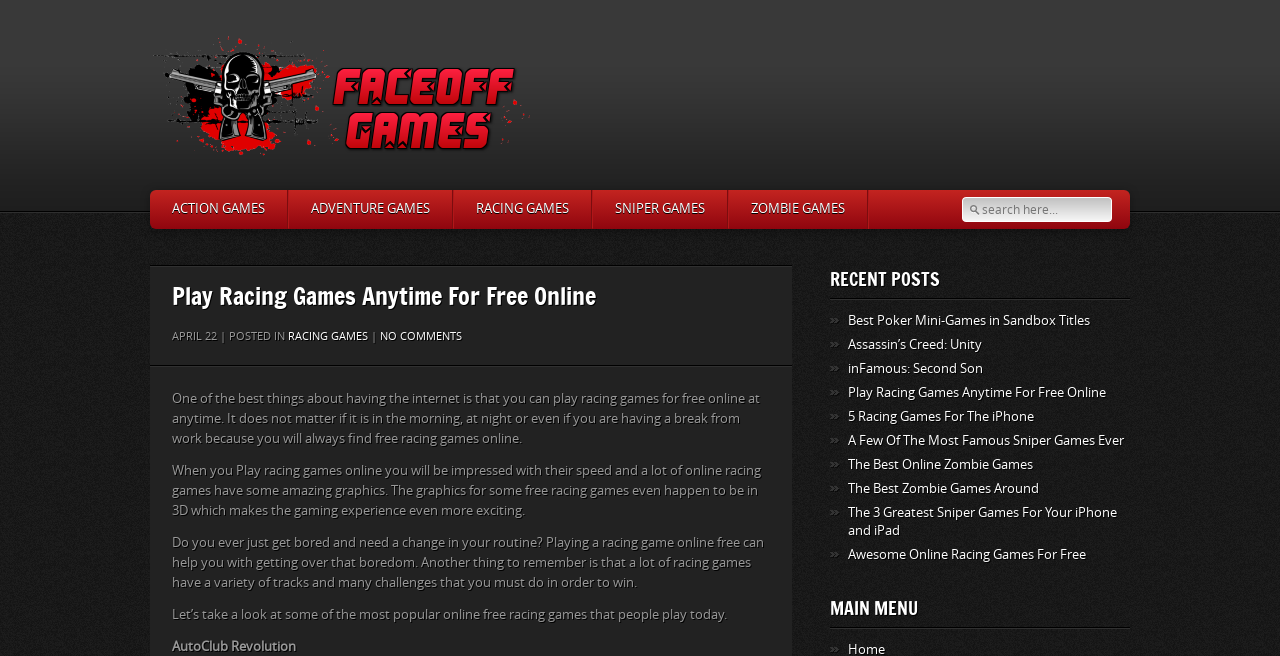Using the element description: "name="s" placeholder="search here..."", determine the bounding box coordinates. The coordinates should be in the format [left, top, right, bottom], with values between 0 and 1.

[0.752, 0.3, 0.865, 0.338]